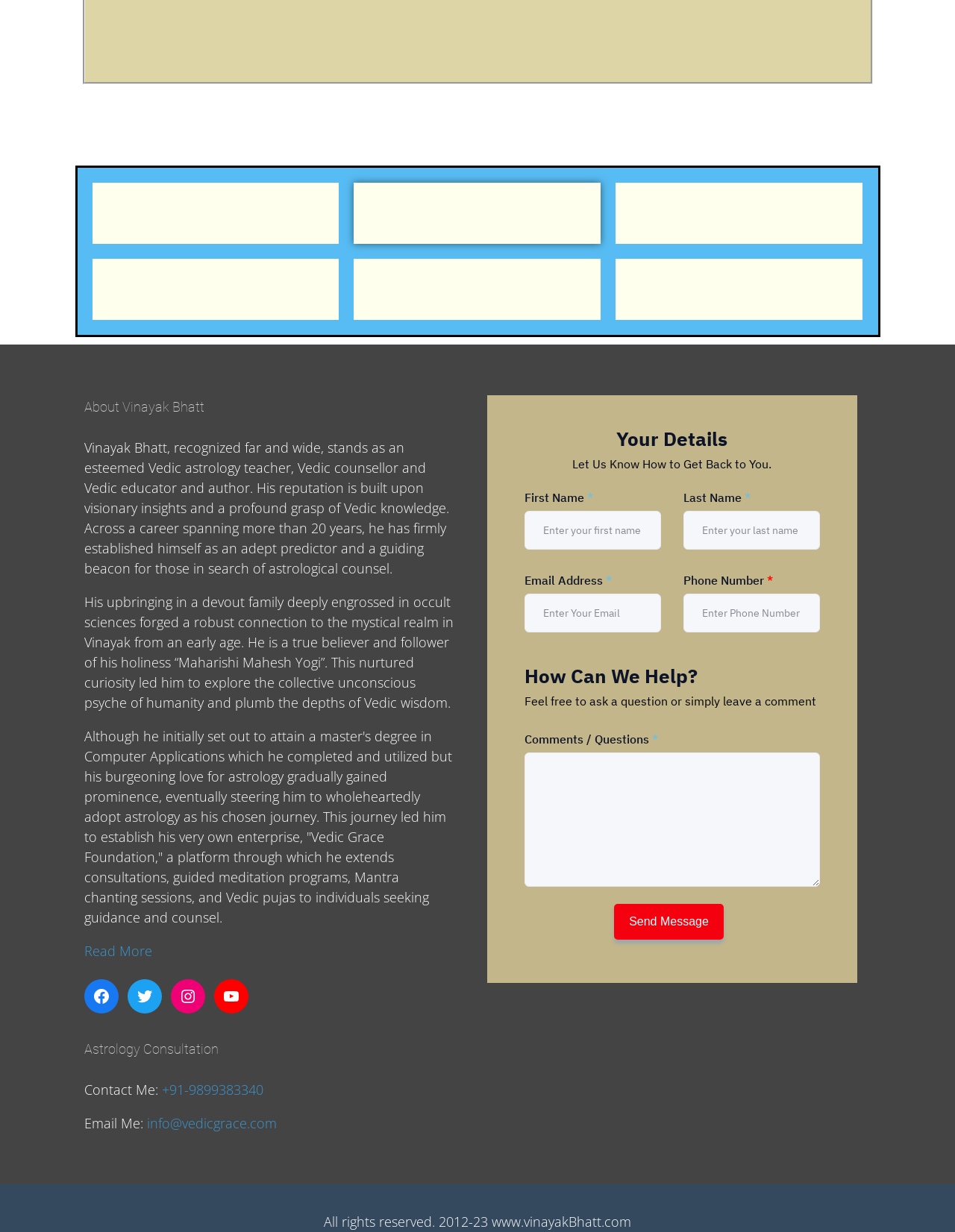Find the bounding box coordinates corresponding to the UI element with the description: "Instagram". The coordinates should be formatted as [left, top, right, bottom], with values as floats between 0 and 1.

[0.182, 0.798, 0.211, 0.82]